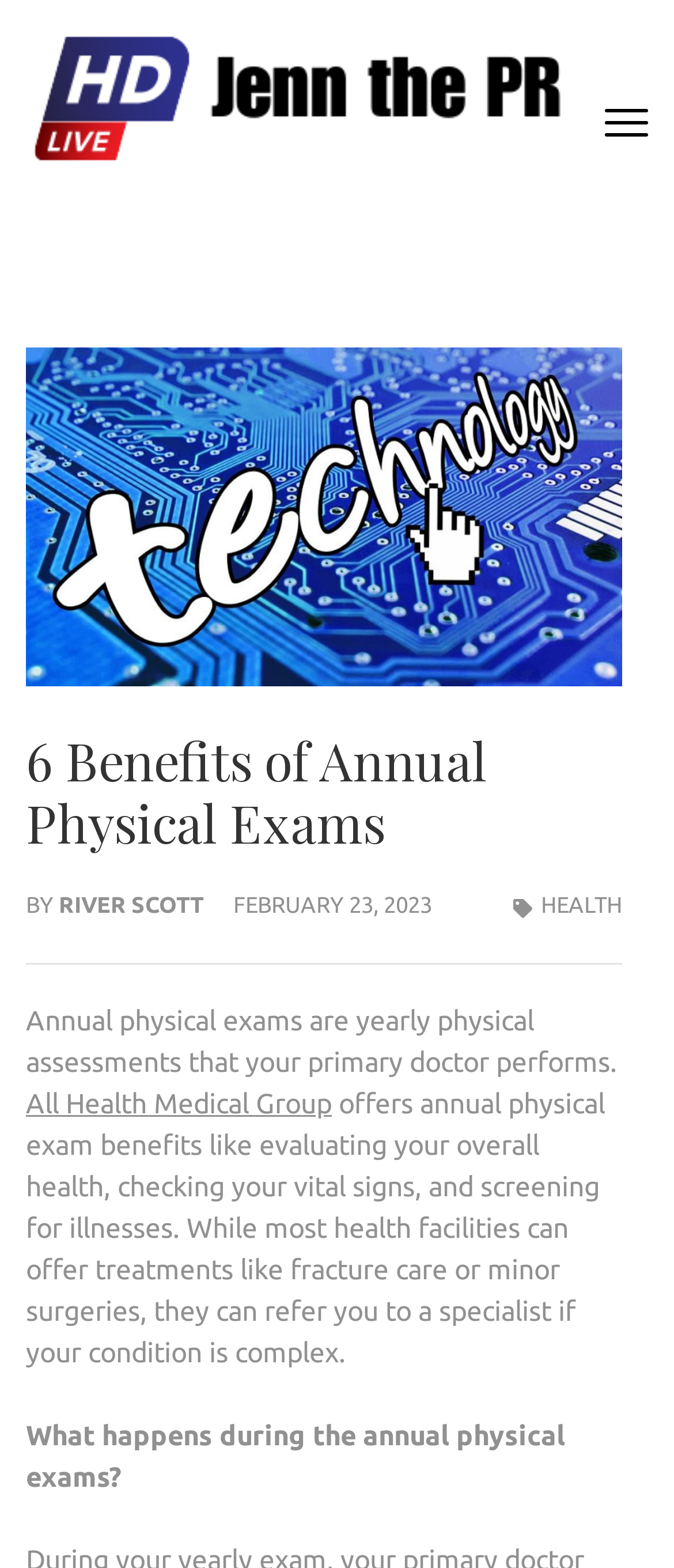Identify the bounding box of the UI element that matches this description: "parent_node: JENN THE PR".

[0.038, 0.017, 0.856, 0.114]